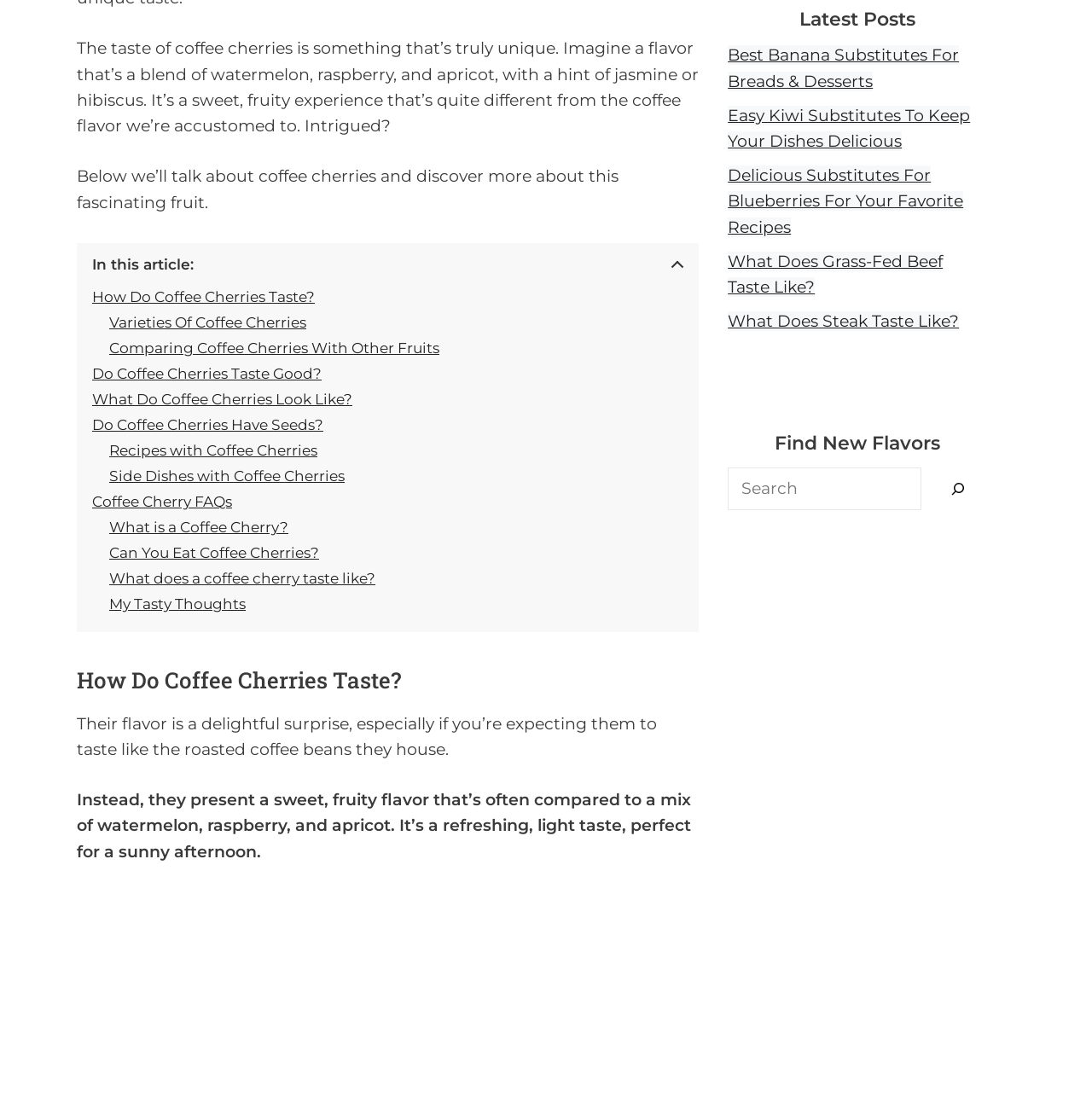Find and provide the bounding box coordinates for the UI element described here: "Coffee Cherry FAQs". The coordinates should be given as four float numbers between 0 and 1: [left, top, right, bottom].

[0.084, 0.446, 0.212, 0.462]